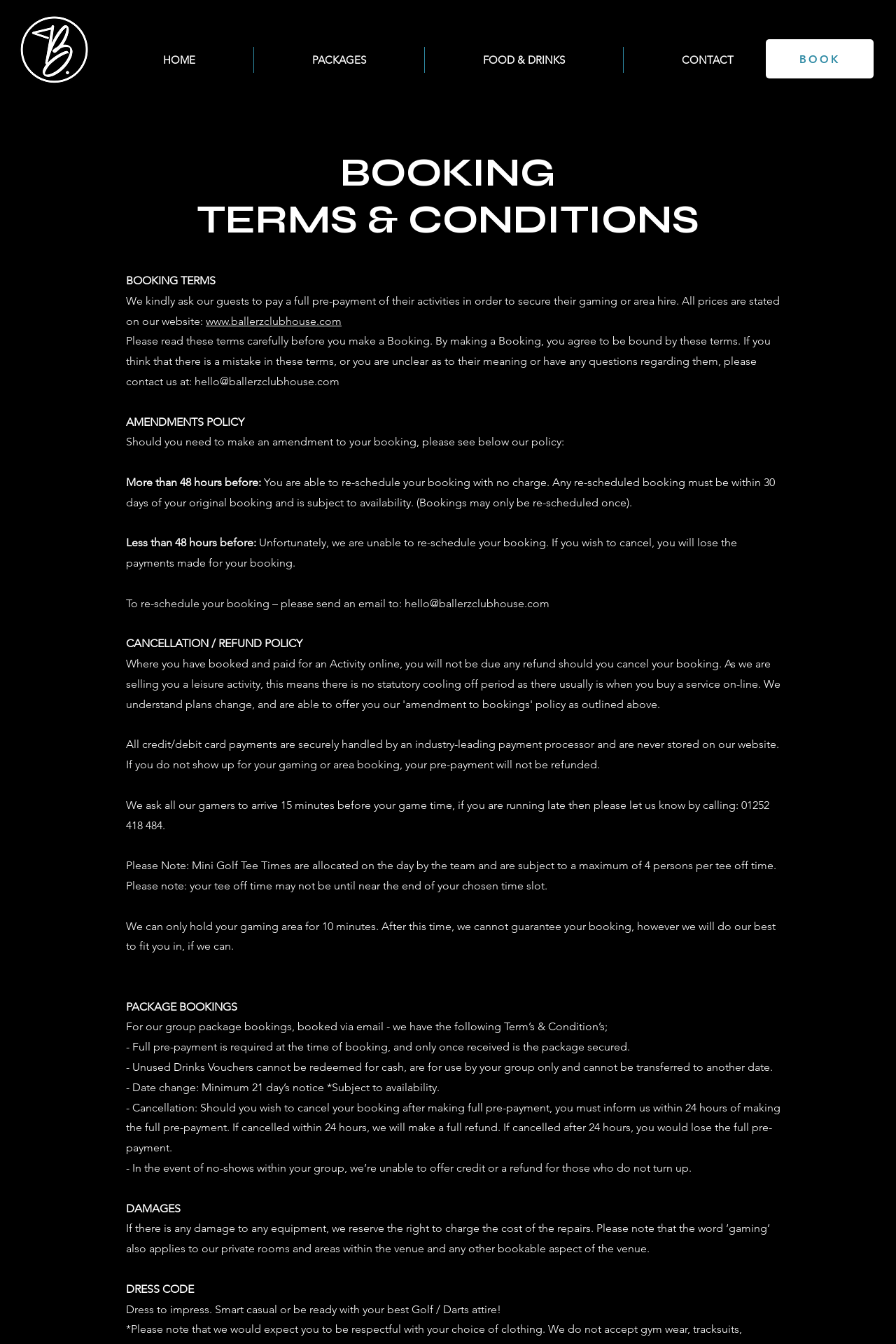How do you contact the venue to re-schedule your booking?
Please give a detailed and elaborate answer to the question.

According to the webpage, if you need to re-schedule your booking, you can send an email to hello@ballerzclubhouse.com. This is stated in the 'AMENDMENTS POLICY' section, which provides the email address to contact for re-scheduling.